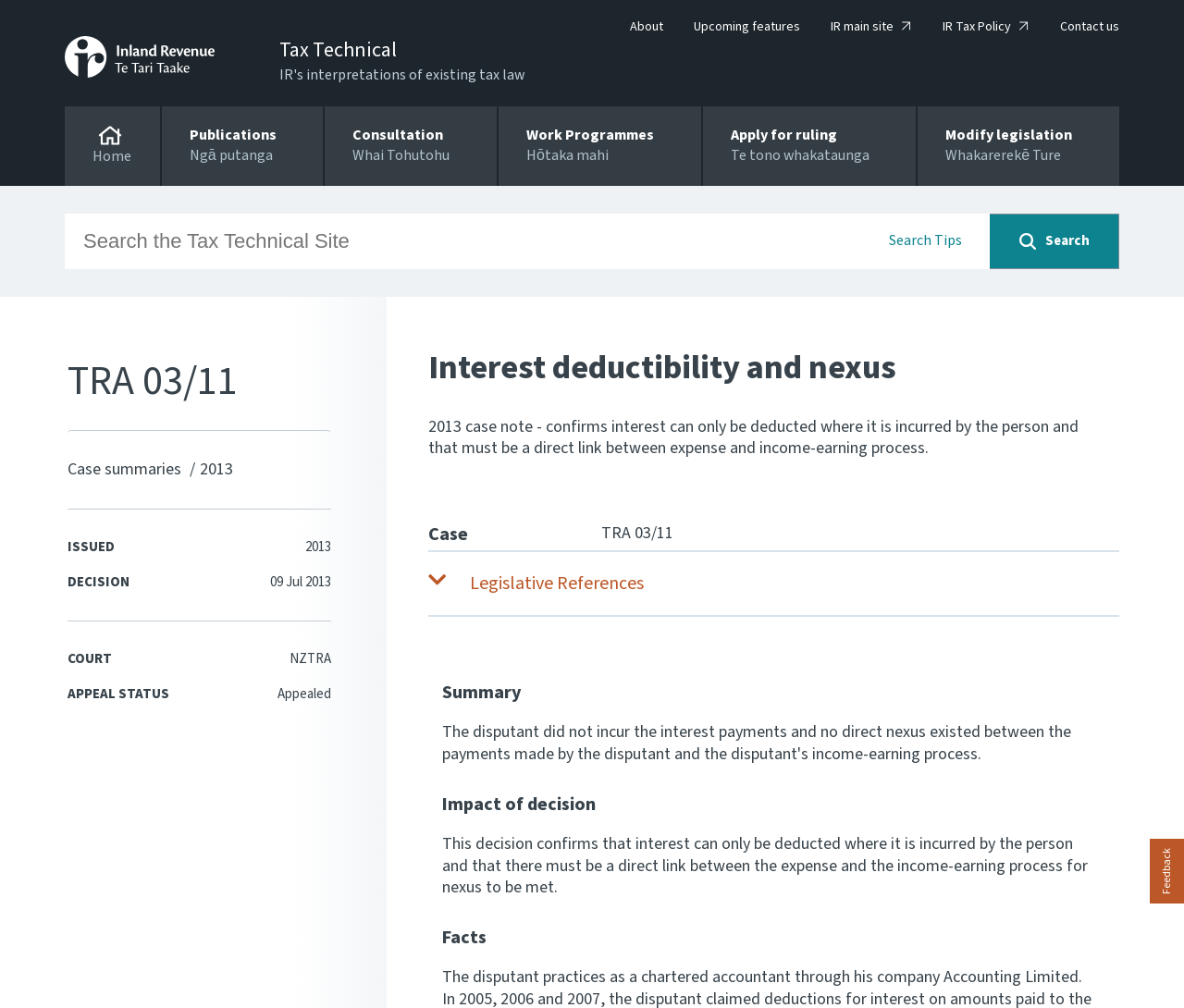Please identify the bounding box coordinates of the element that needs to be clicked to execute the following command: "Go to Inland Revenue Home". Provide the bounding box using four float numbers between 0 and 1, formatted as [left, top, right, bottom].

[0.055, 0.105, 0.135, 0.184]